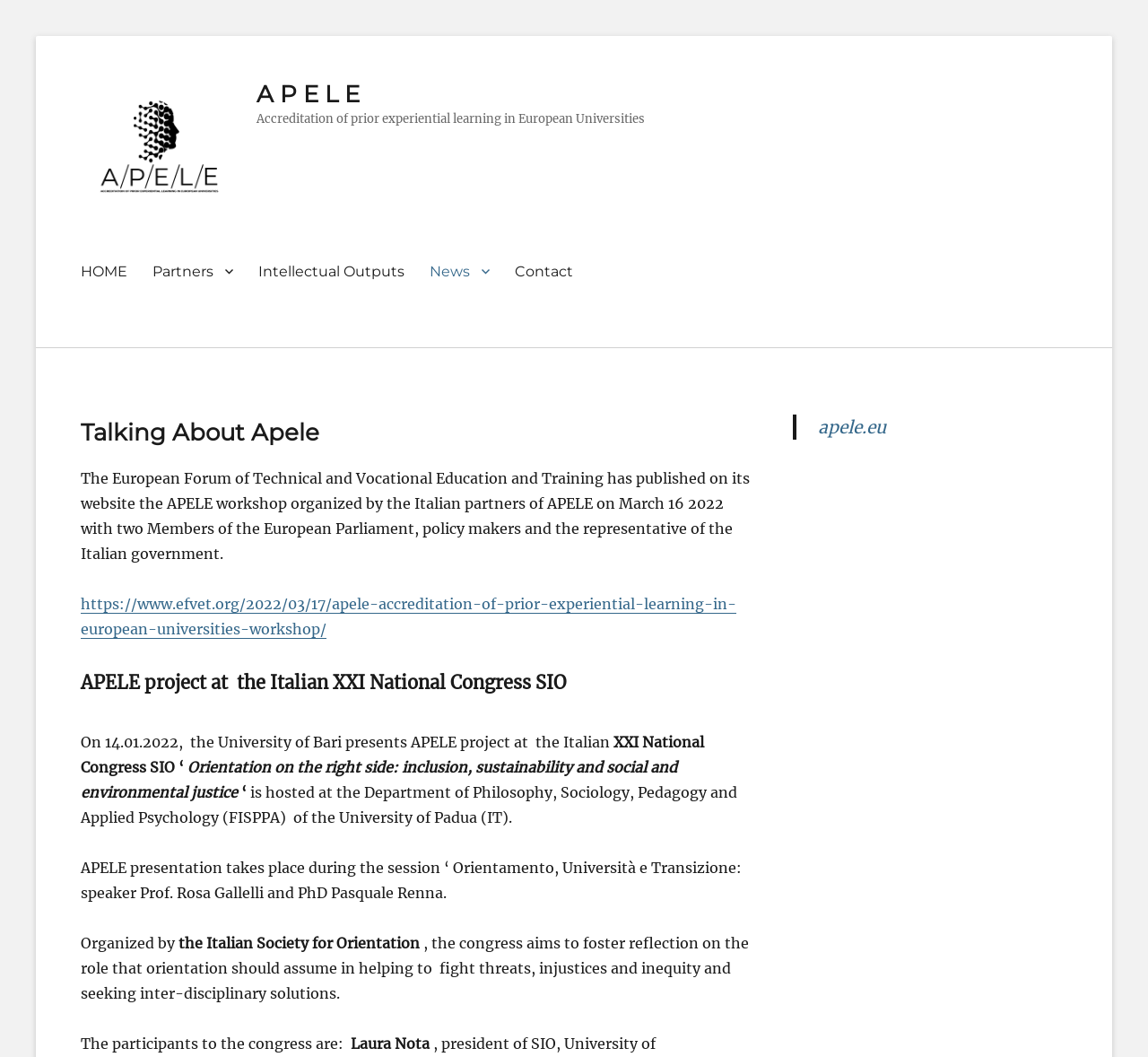Could you locate the bounding box coordinates for the section that should be clicked to accomplish this task: "Click on the APELE link".

[0.07, 0.125, 0.211, 0.142]